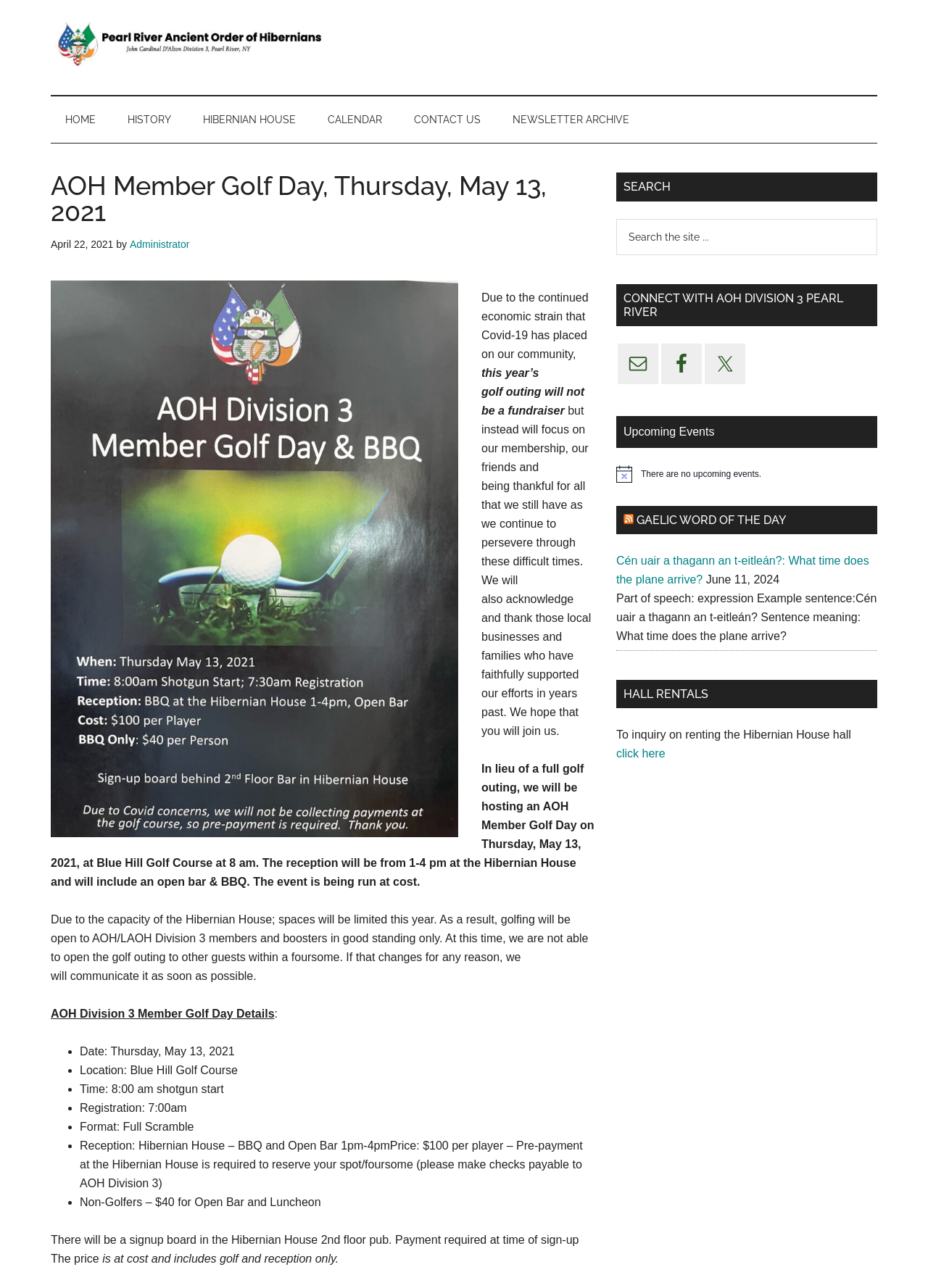Please identify and generate the text content of the webpage's main heading.

AOH Member Golf Day, Thursday, May 13, 2021